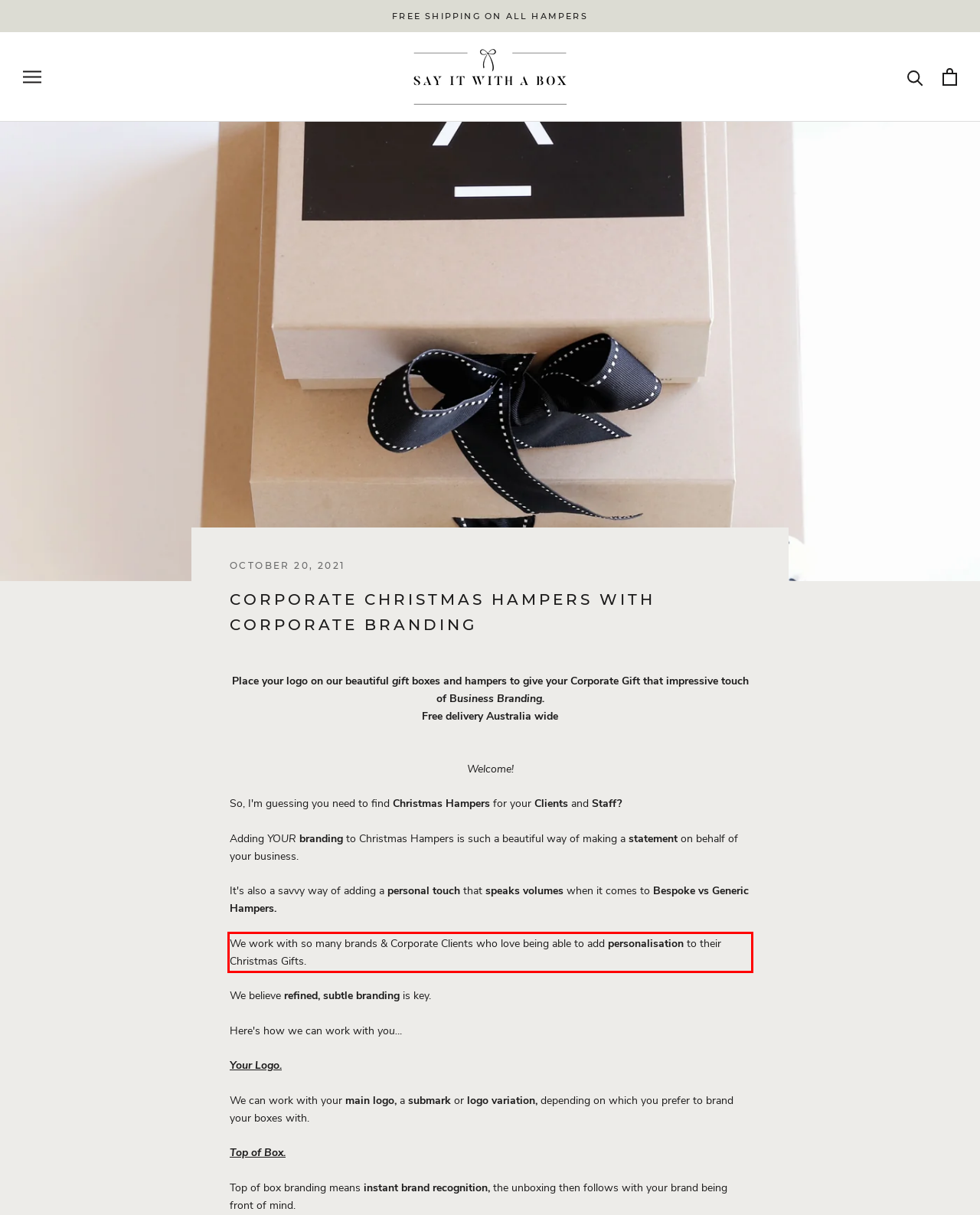Examine the webpage screenshot and use OCR to obtain the text inside the red bounding box.

We work with so many brands & Corporate Clients who love being able to add personalisation to their Christmas Gifts.